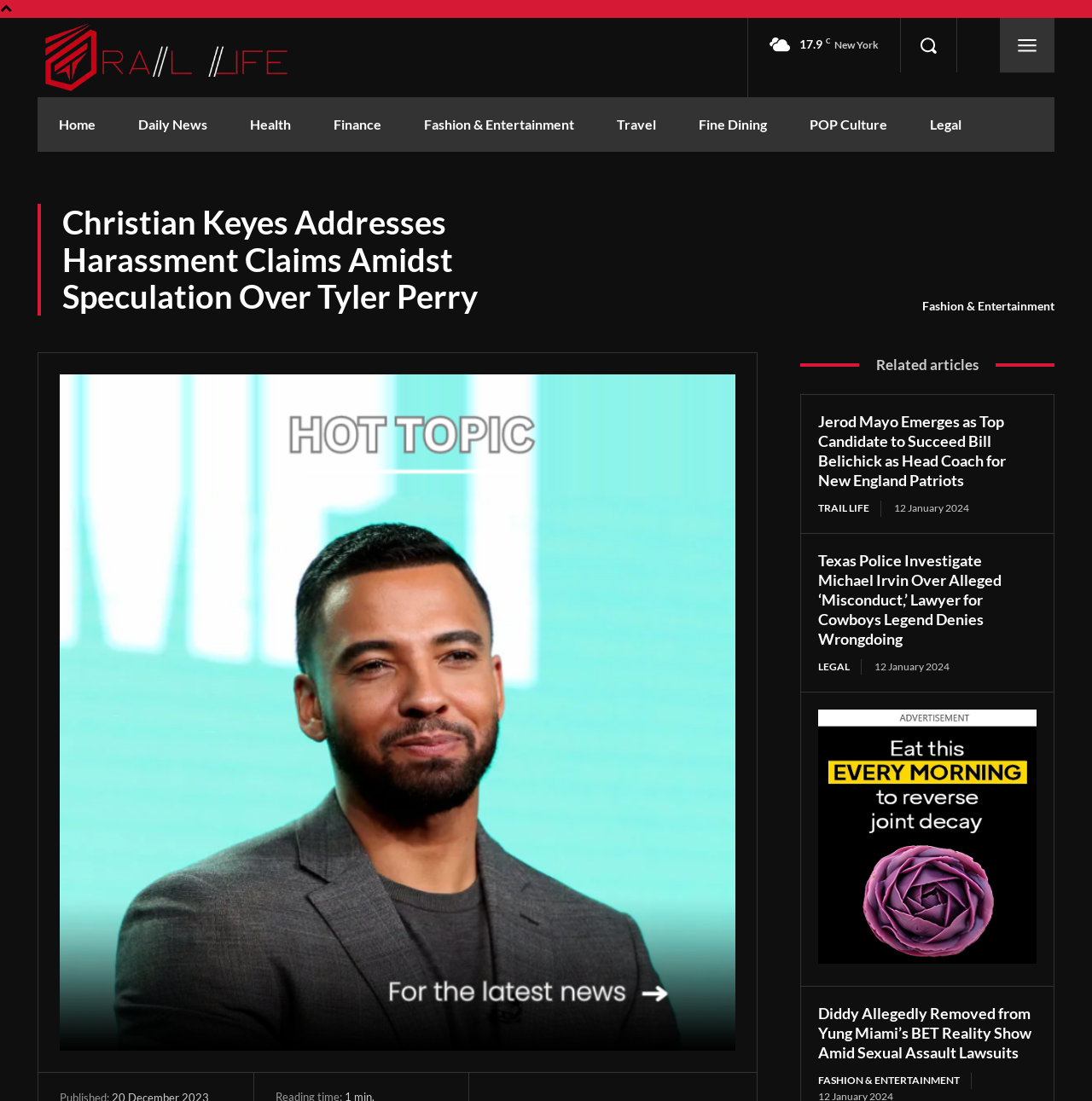What is the category of the article?
Craft a detailed and extensive response to the question.

I determined the category of the article by looking at the link 'Fashion & Entertainment' located at the top of the webpage, which suggests that the article belongs to this category.